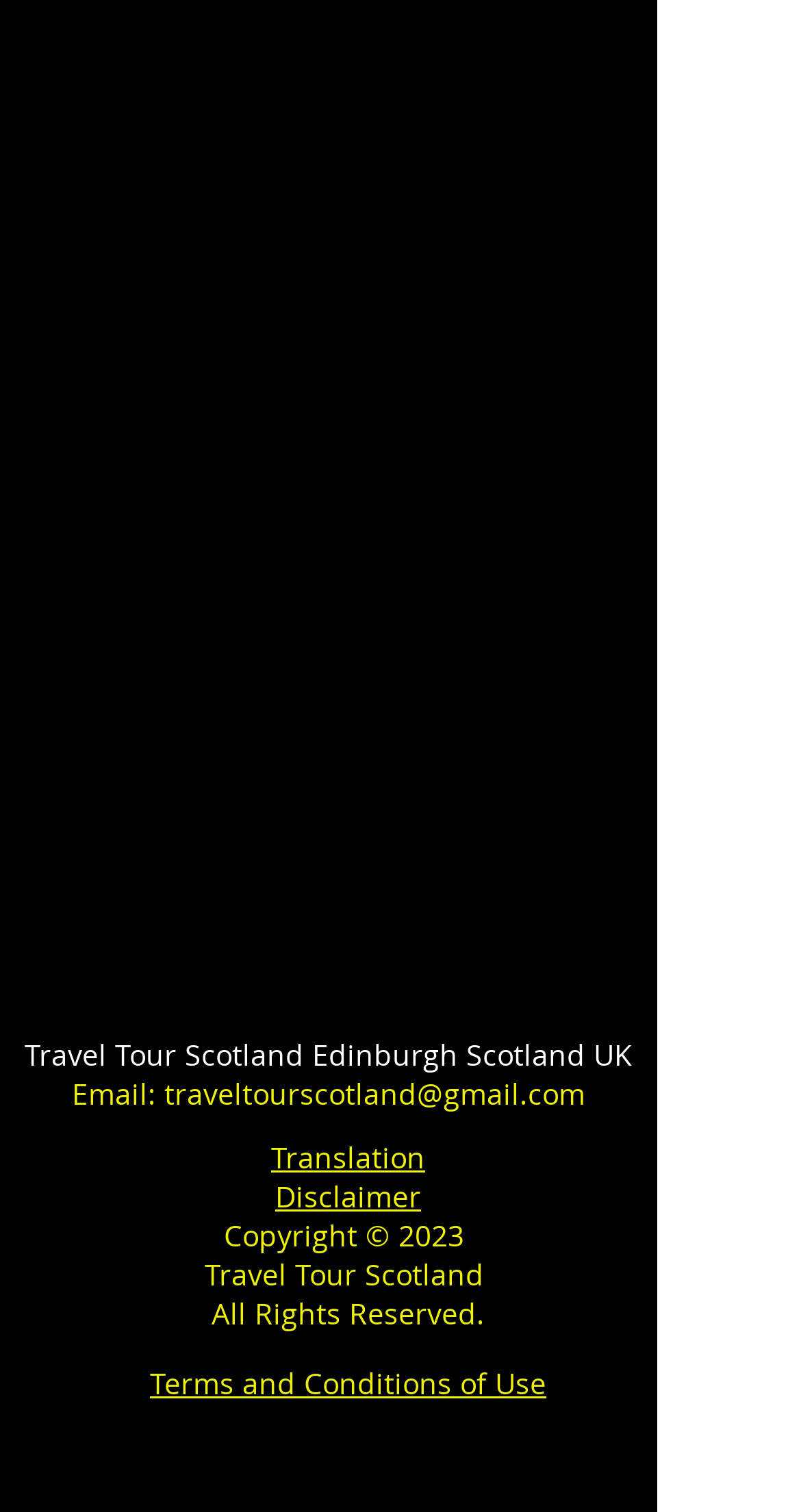How many social media links are there?
Please answer the question with a detailed and comprehensive explanation.

The social media links are located in the 'Social Bar' list element, which contains four link elements: 'Instagram', 'Facebook', 'Twitter', and 'LinkedIn'.